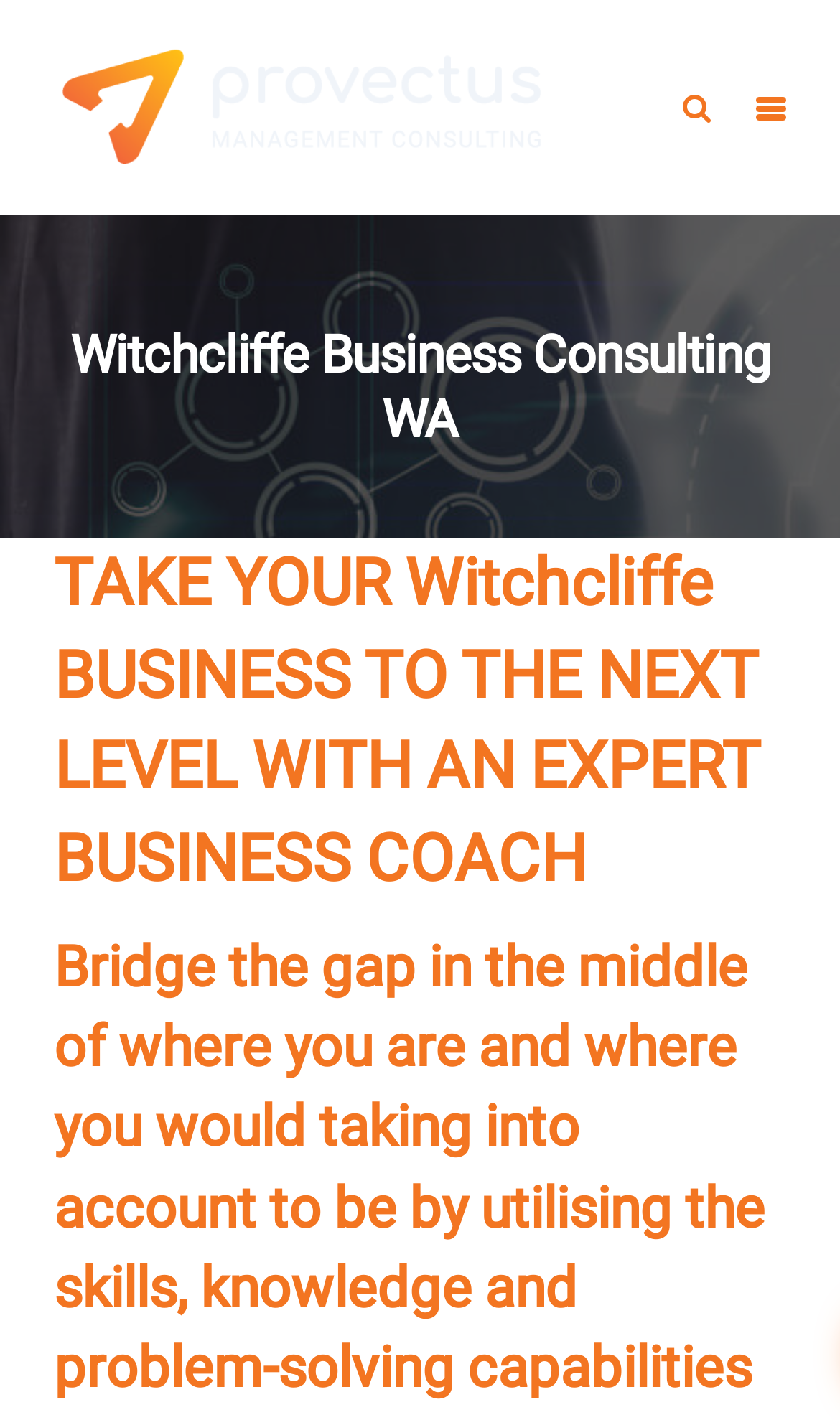Return the bounding box coordinates of the UI element that corresponds to this description: "alt="Provectus Management Consulting"". The coordinates must be given as four float numbers in the range of 0 and 1, [left, top, right, bottom].

[0.064, 0.029, 0.654, 0.121]